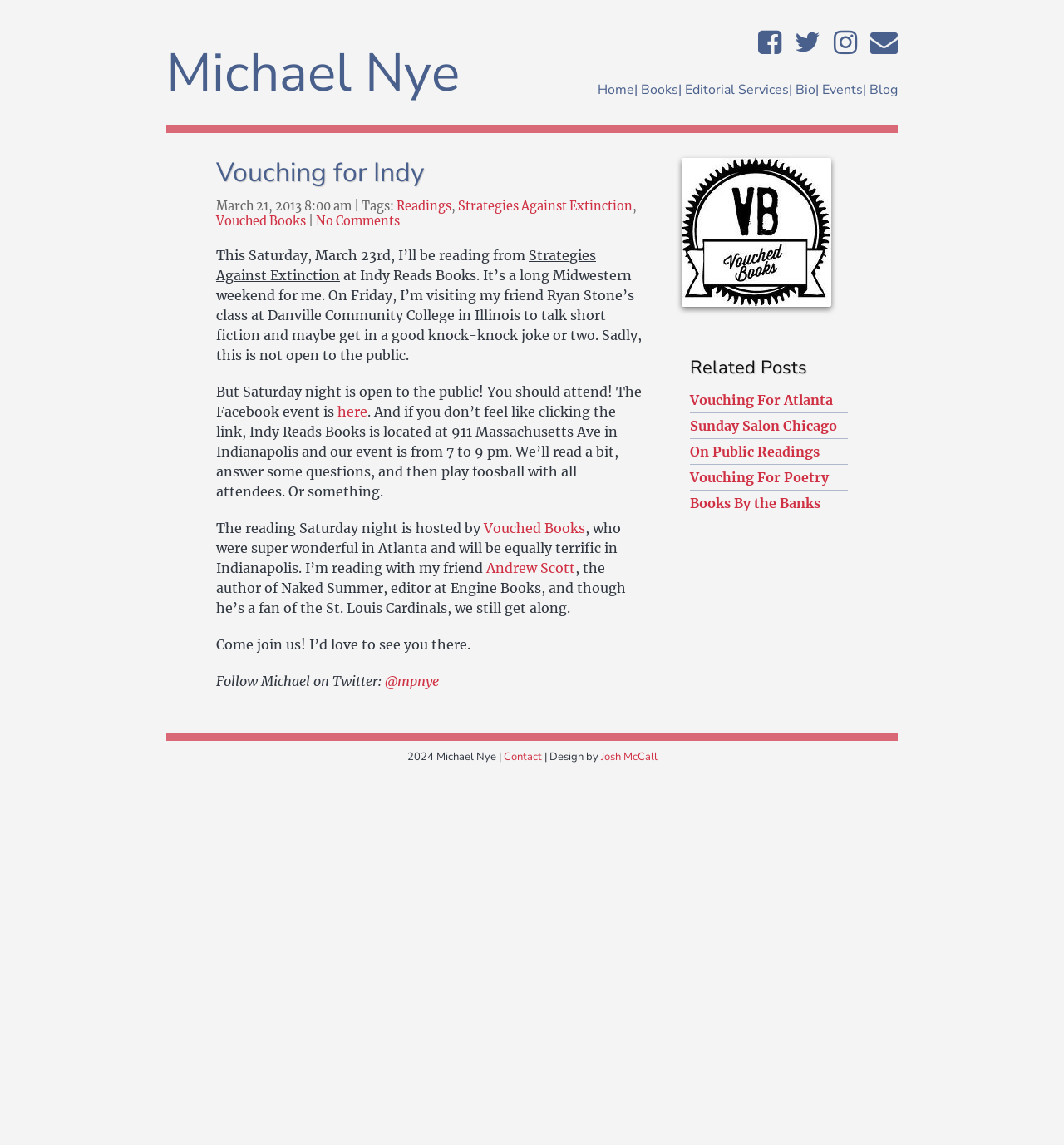Answer the question below using just one word or a short phrase: 
What is the author reading from?

Strategies Against Extinction